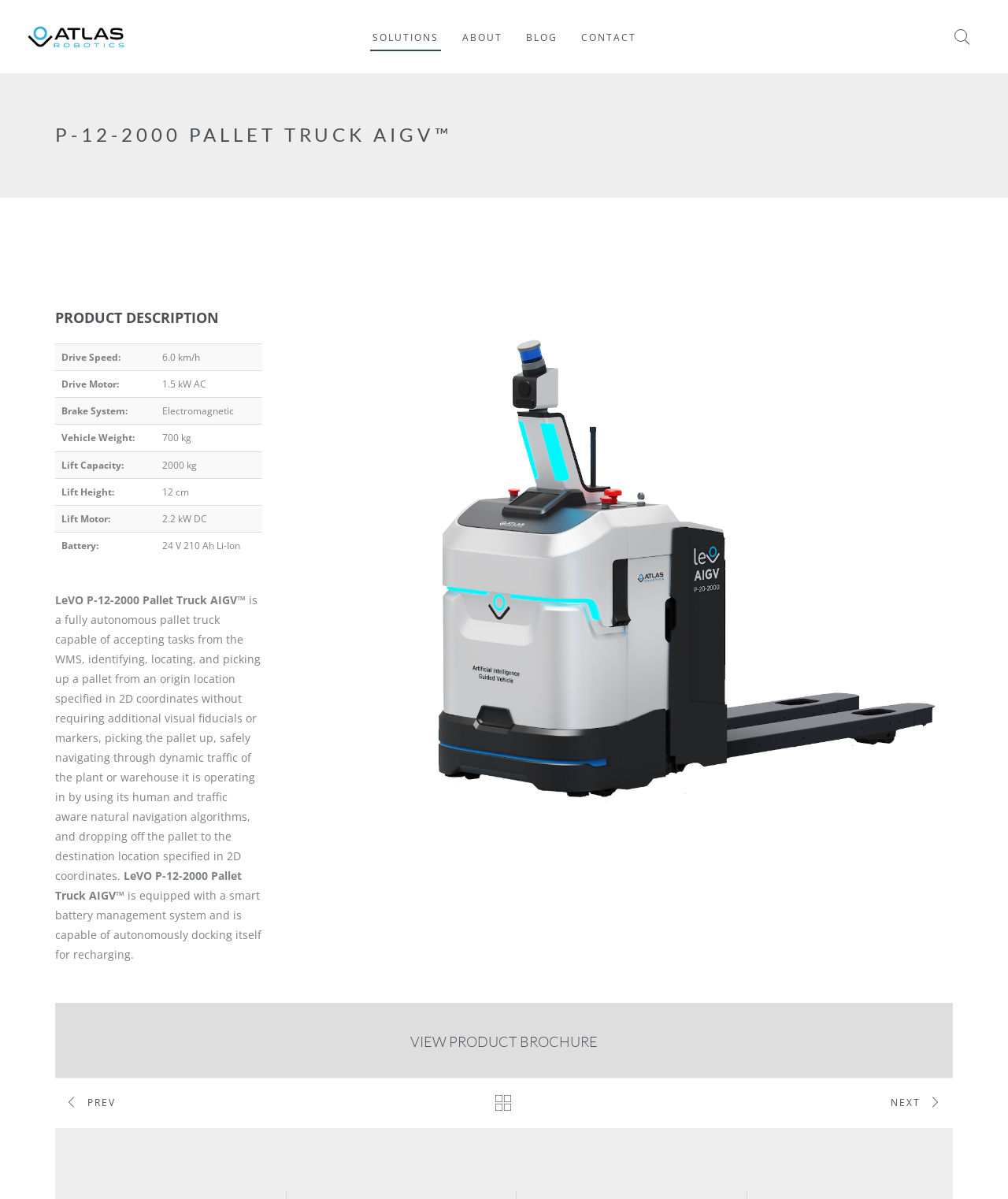Is the product capable of autonomous docking?
Carefully examine the image and provide a detailed answer to the question.

The product is capable of autonomous docking as mentioned in the static text element which states that 'is equipped with a smart battery management system and is capable of autonomously docking itself for recharging'.